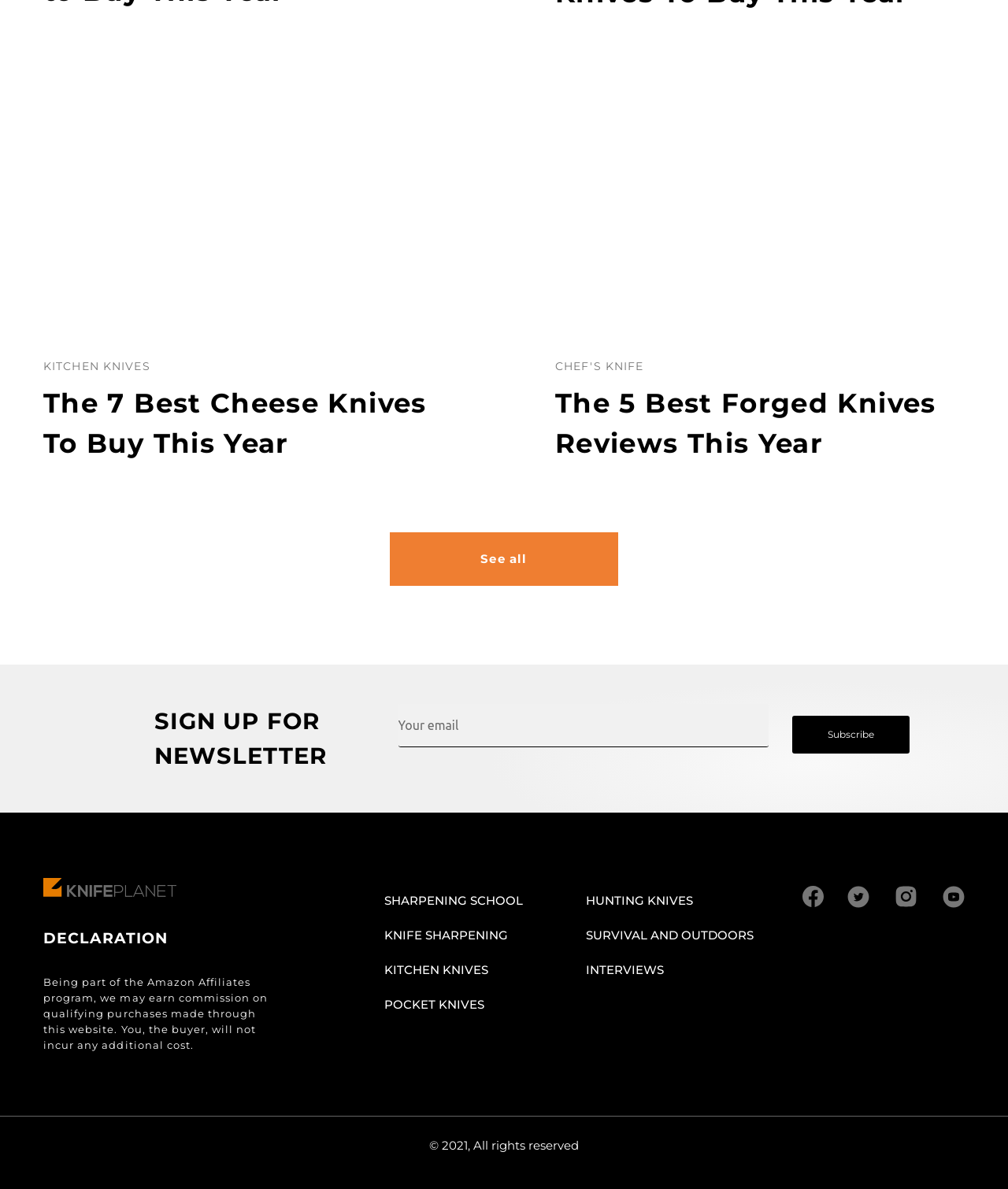Answer the question using only one word or a concise phrase: How many social media links are at the bottom of the webpage?

4